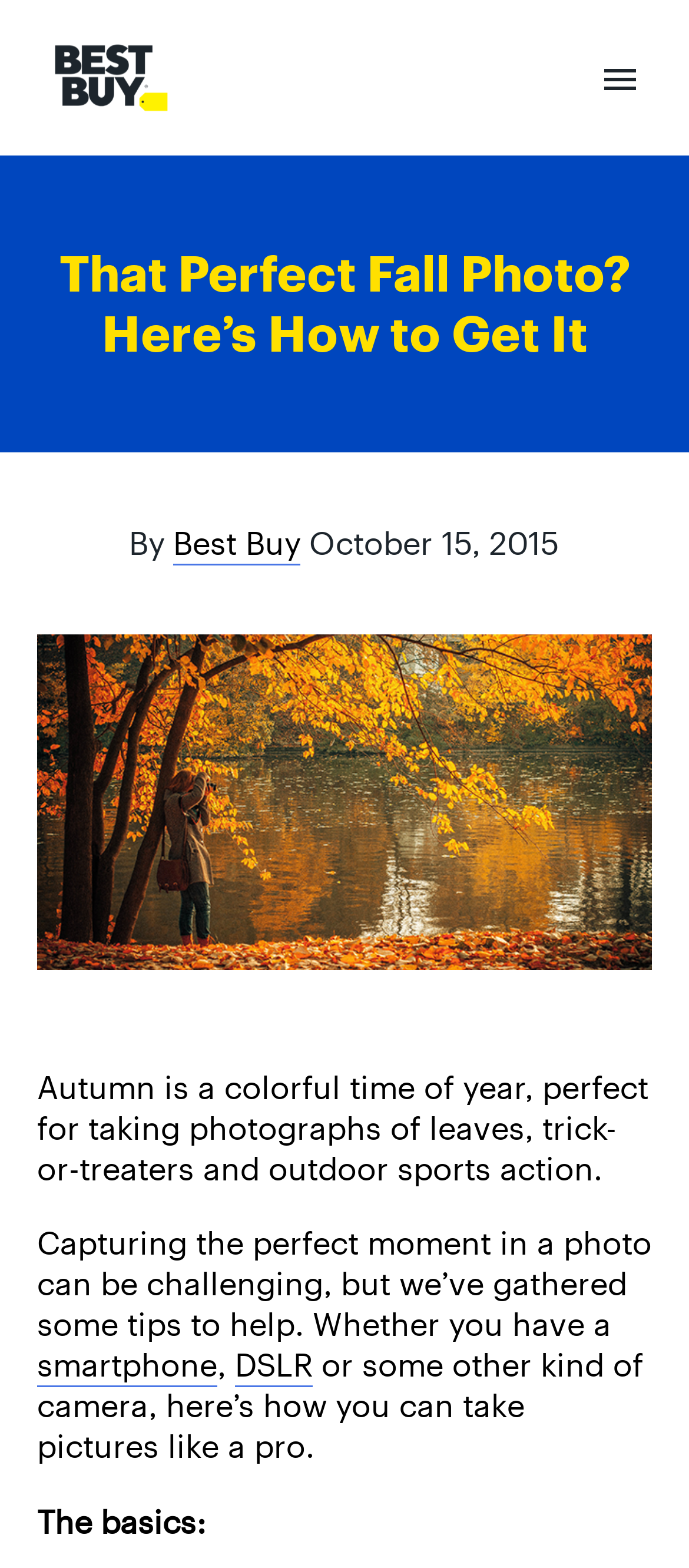What type of camera is mentioned in the article?
Based on the content of the image, thoroughly explain and answer the question.

The article mentions that the tips provided can be applied to different types of cameras, including smartphones and DSLR cameras, indicating that these two types of cameras are relevant to the topic of fall photography.